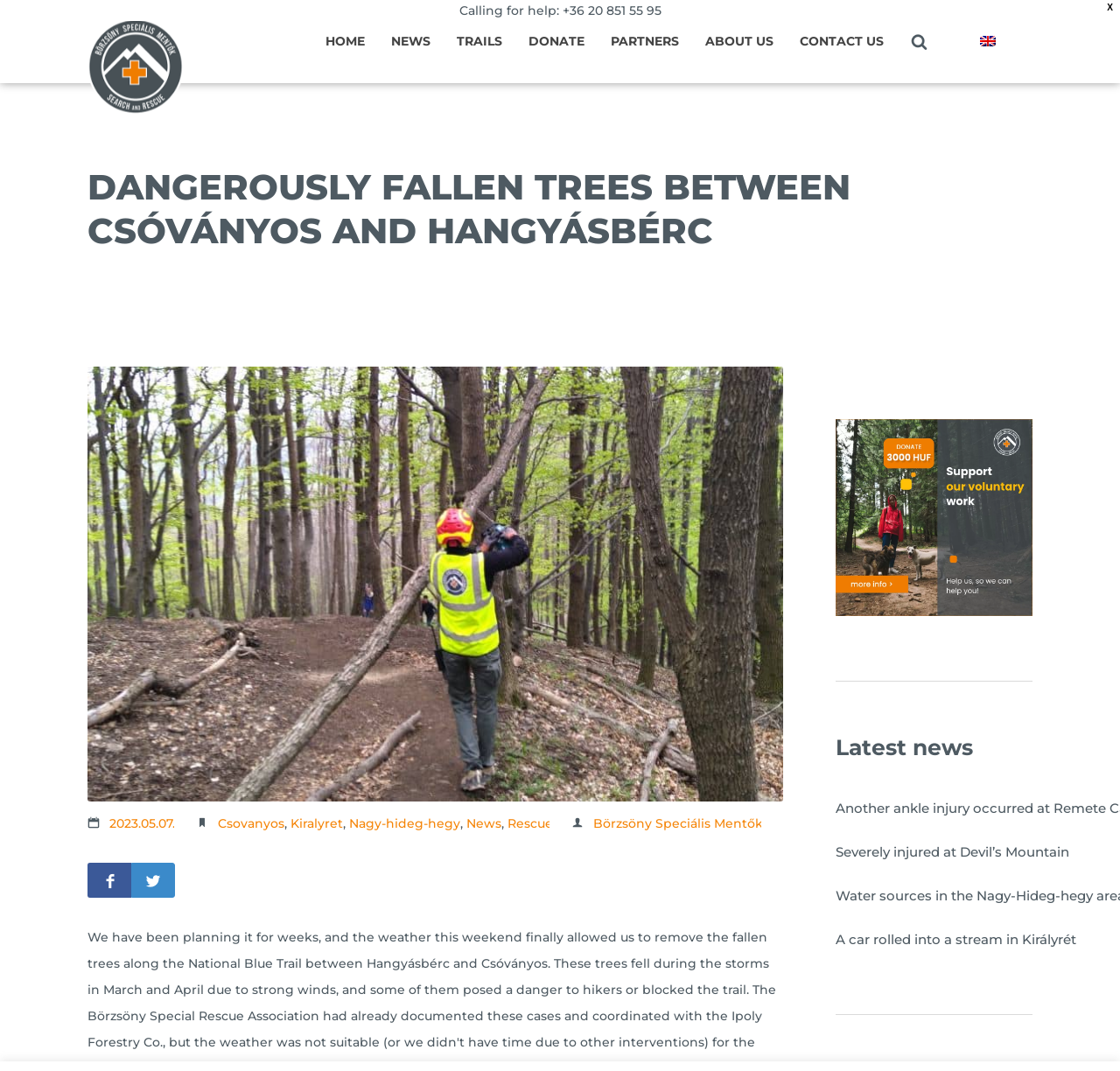Find the bounding box coordinates of the clickable area that will achieve the following instruction: "Read the latest news".

[0.746, 0.685, 0.922, 0.71]